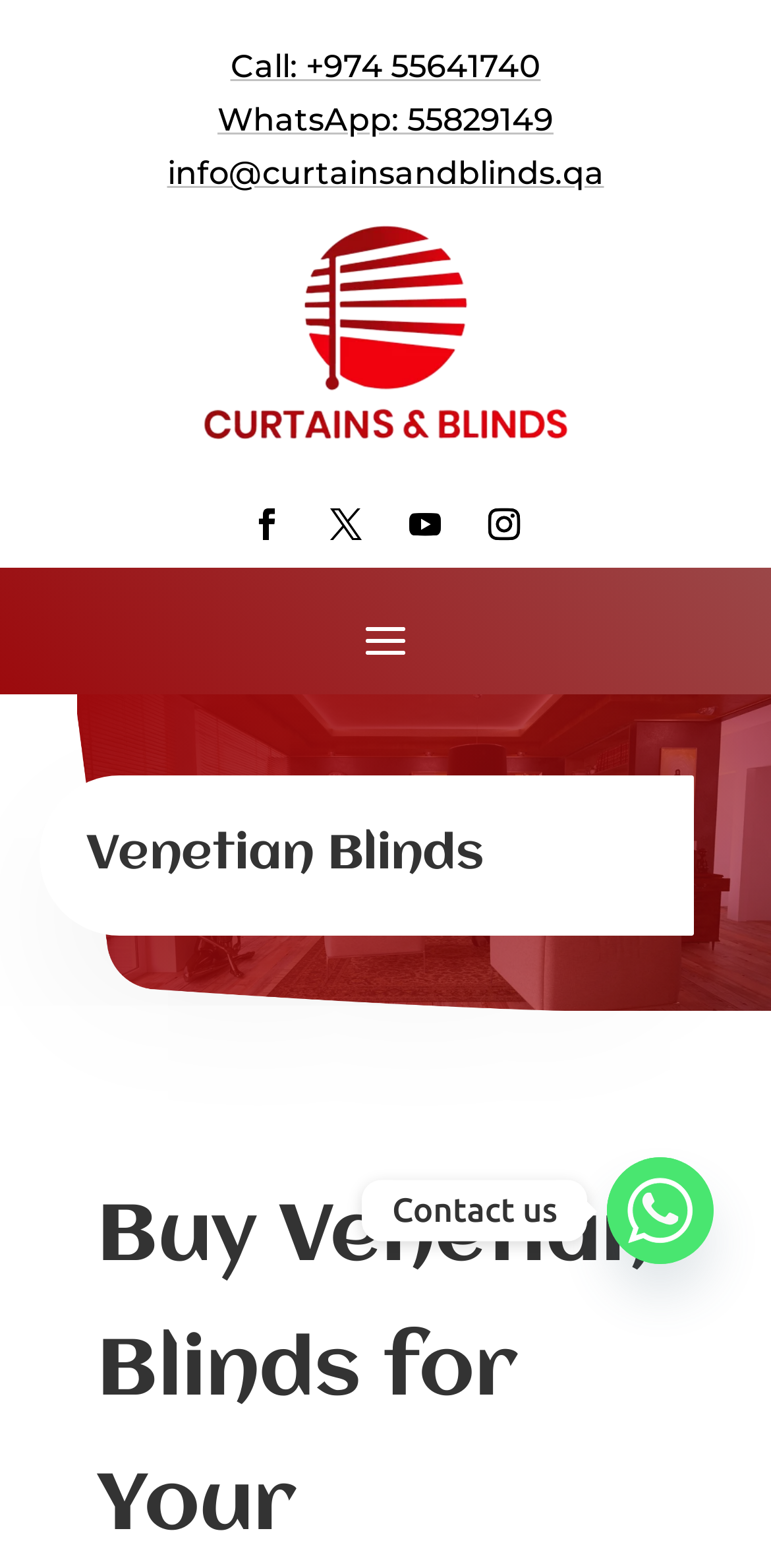What is the phone number to call for inquiry?
Kindly offer a detailed explanation using the data available in the image.

I found the phone number by looking at the link element with the text 'Call: +974 55641740' which is located at the top of the page.